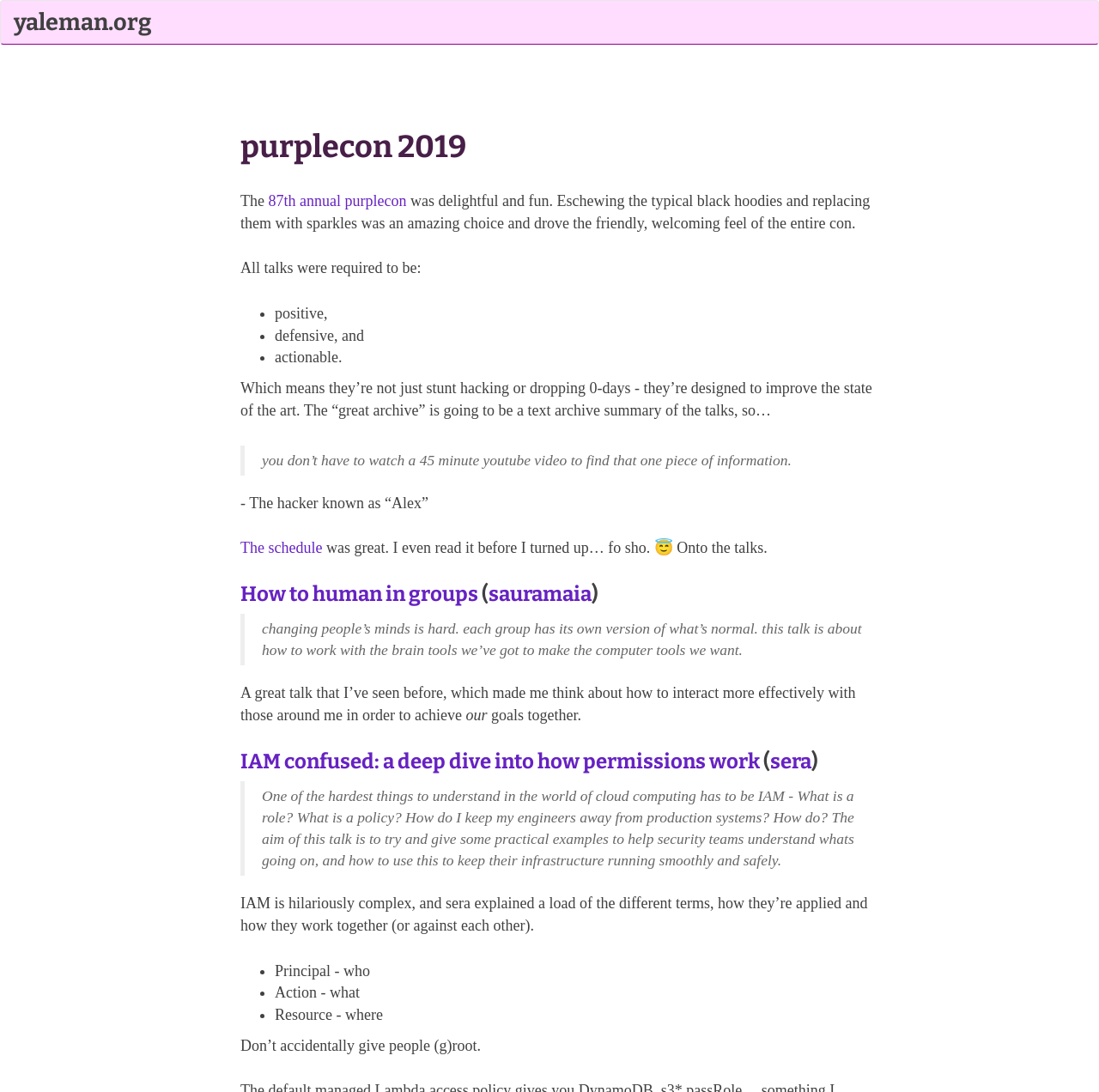What is the name of the conference?
Using the visual information, respond with a single word or phrase.

Purplecon 2019